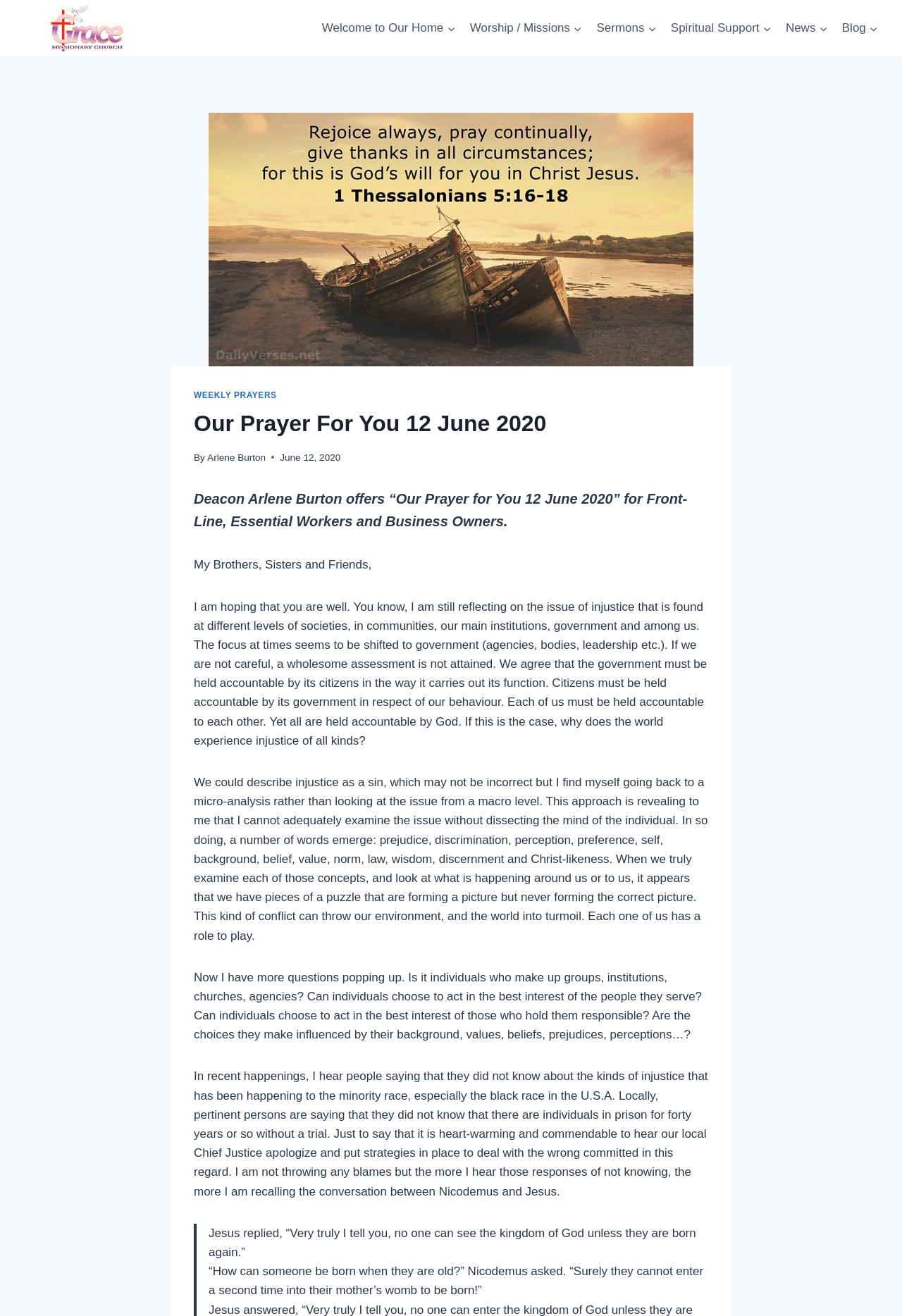Identify the bounding box coordinates for the element you need to click to achieve the following task: "Click the link to access the Grace Missionary Church website". The coordinates must be four float values ranging from 0 to 1, formatted as [left, top, right, bottom].

[0.019, 0.0, 0.175, 0.043]